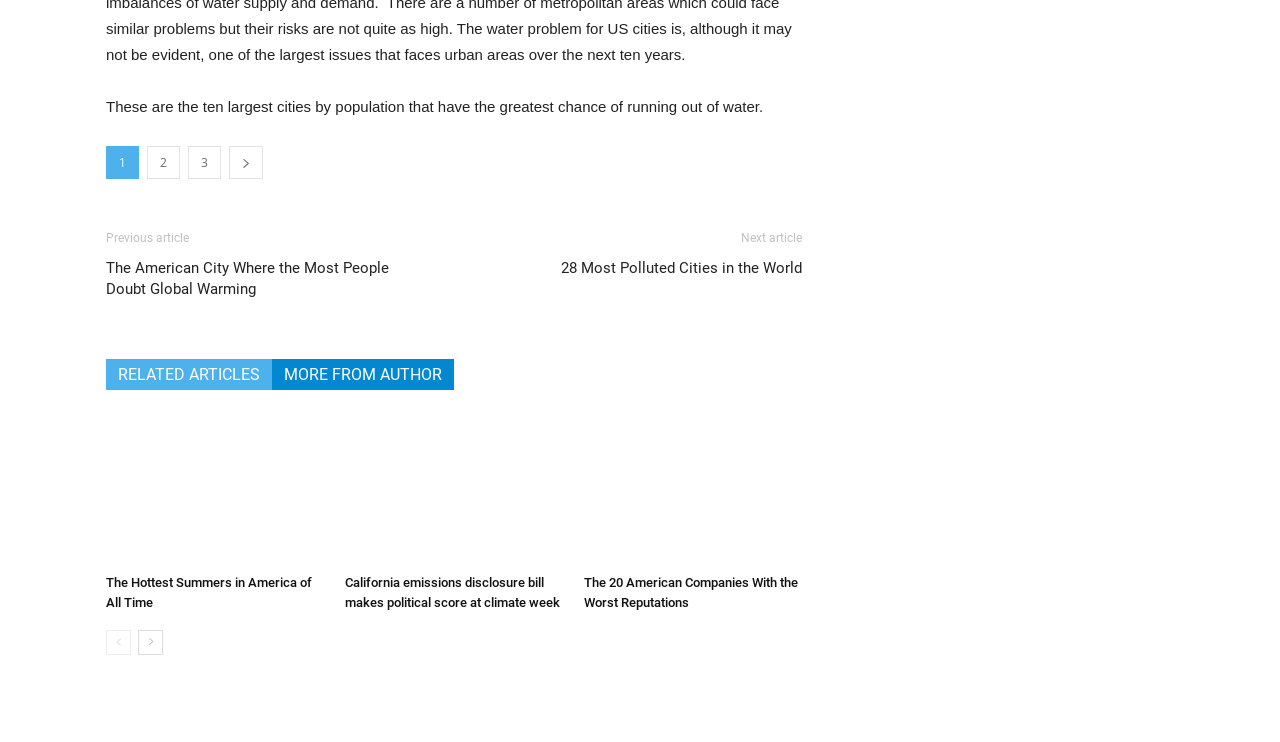Please determine the bounding box coordinates for the element that should be clicked to follow these instructions: "Check the next article".

[0.579, 0.311, 0.627, 0.33]